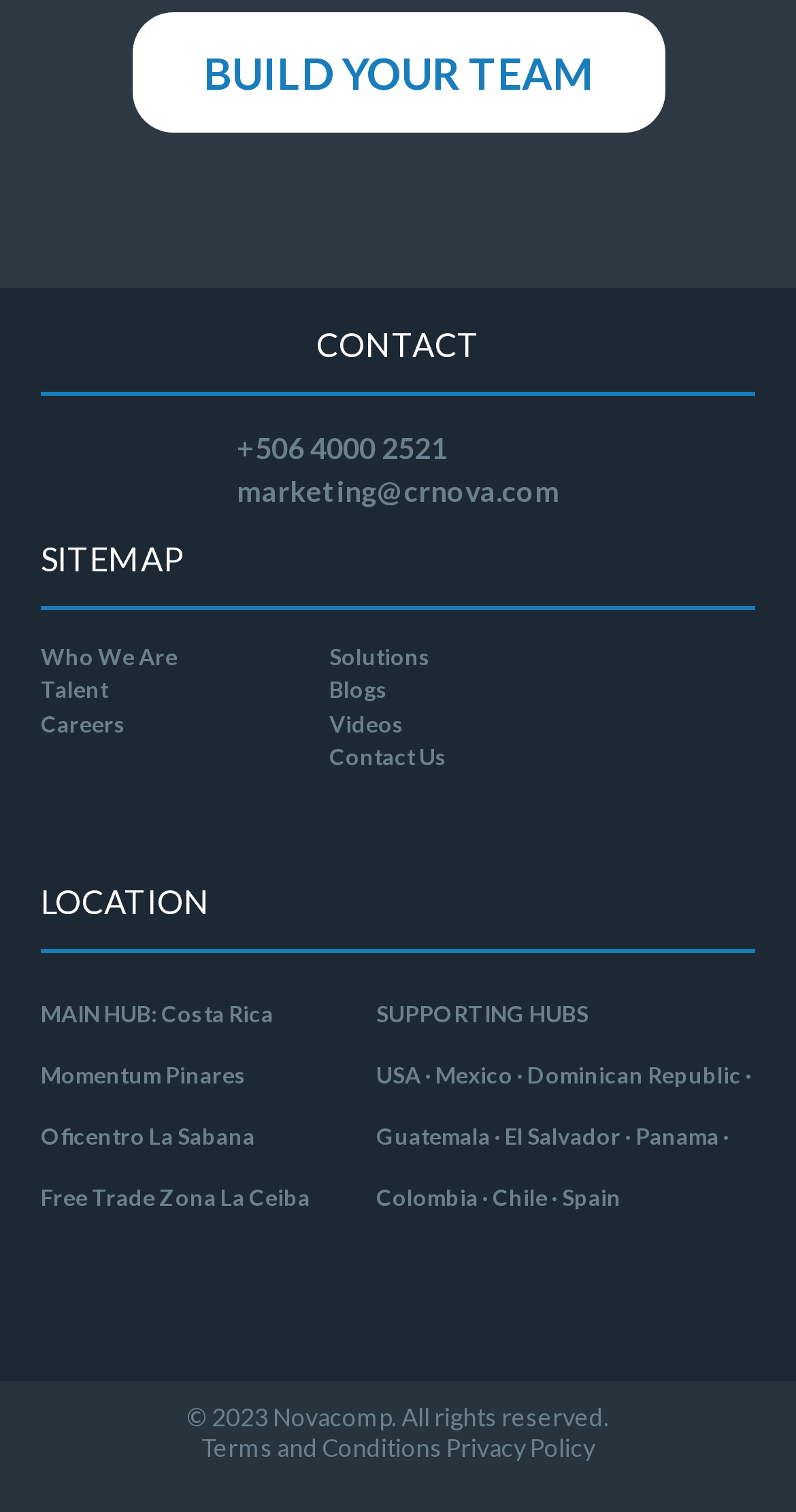What is the location of the main hub?
Please provide a detailed answer to the question.

I found the location of the main hub by looking at the 'LOCATION' section, where I saw a static text element with the text 'MAIN HUB: Costa Rica'.